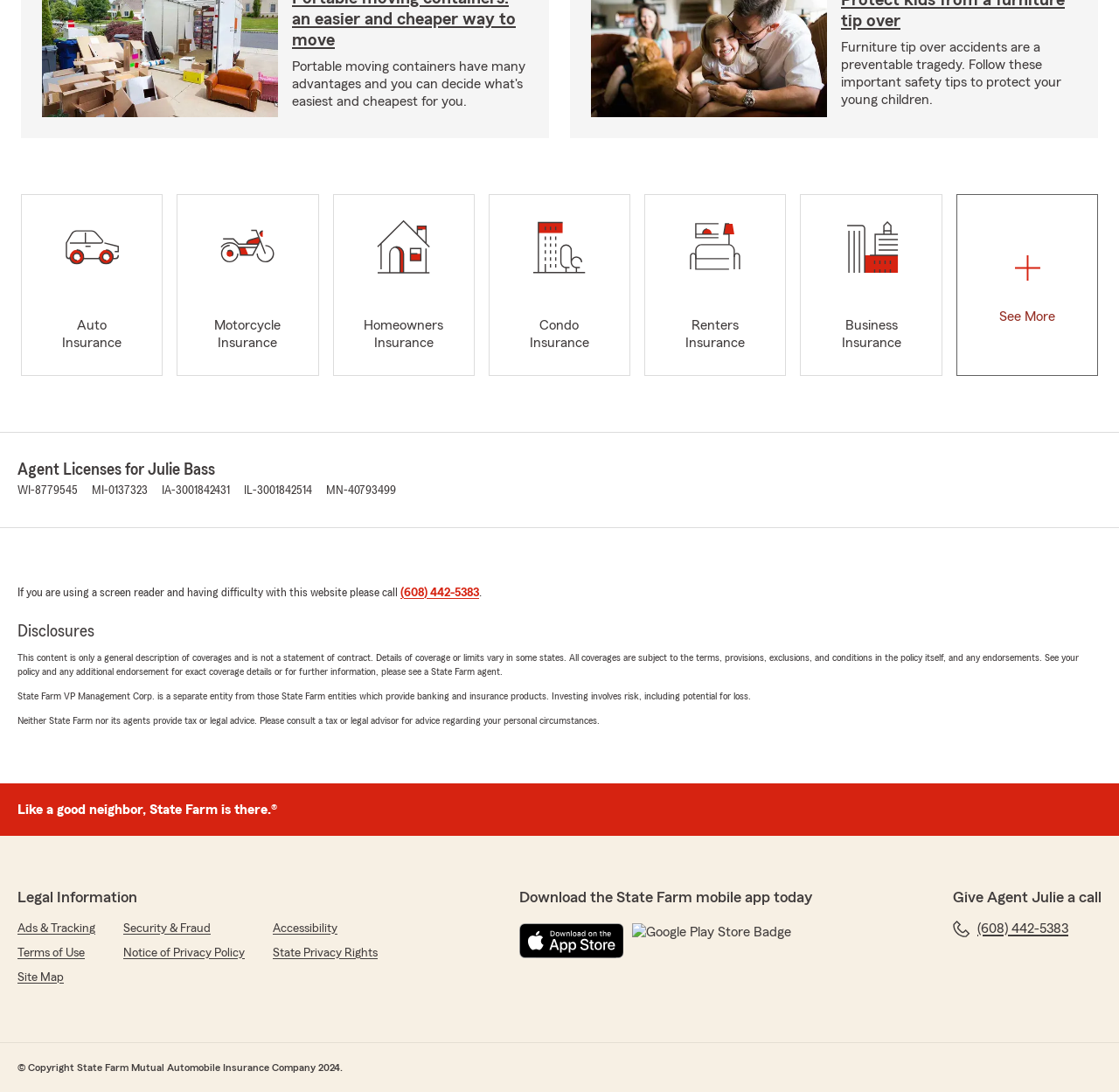Please identify the coordinates of the bounding box for the clickable region that will accomplish this instruction: "Download on the App Store".

[0.464, 0.845, 0.557, 0.877]